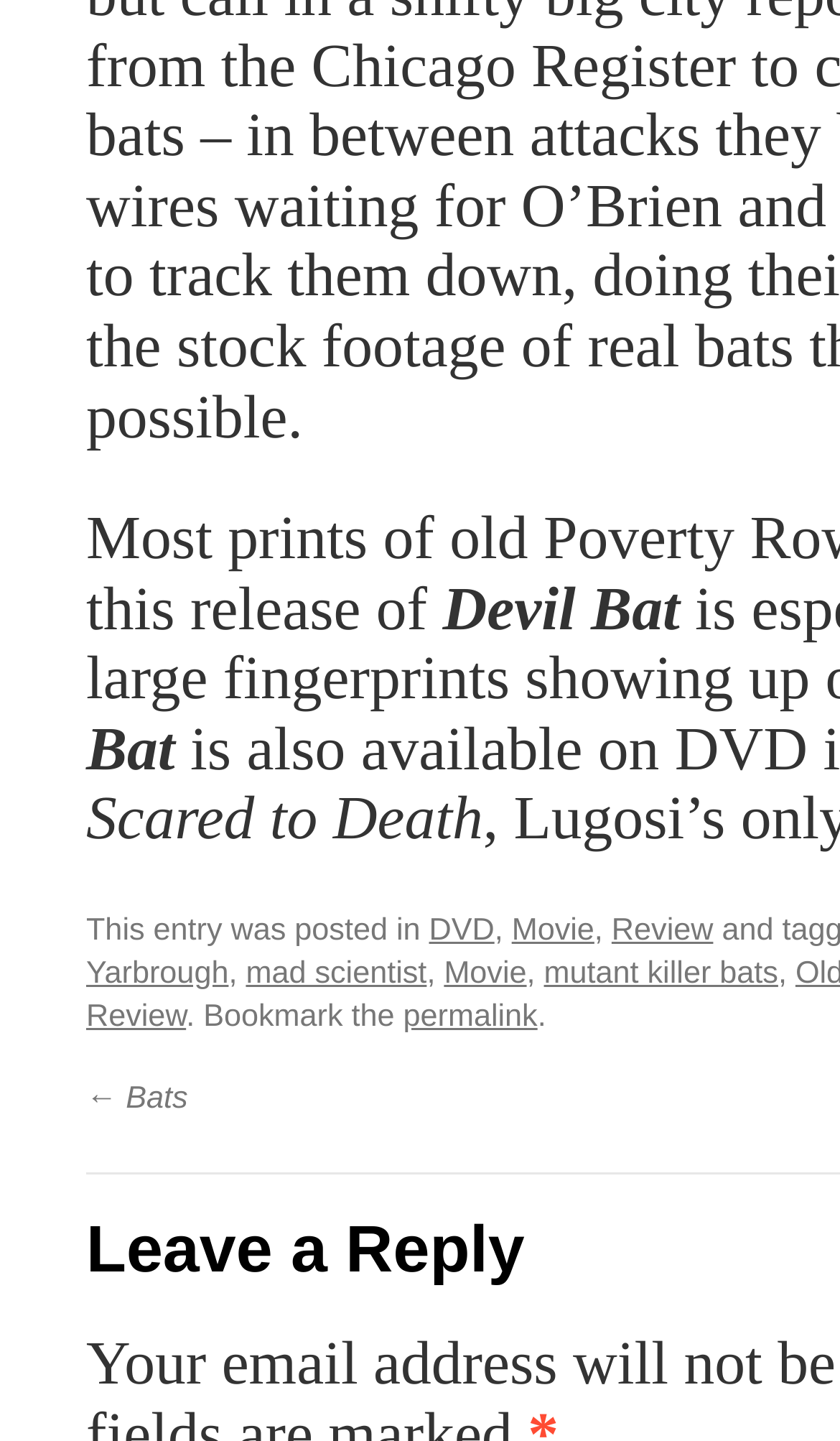Specify the bounding box coordinates of the area that needs to be clicked to achieve the following instruction: "Explore the 'mad scientist' topic".

[0.293, 0.664, 0.508, 0.688]